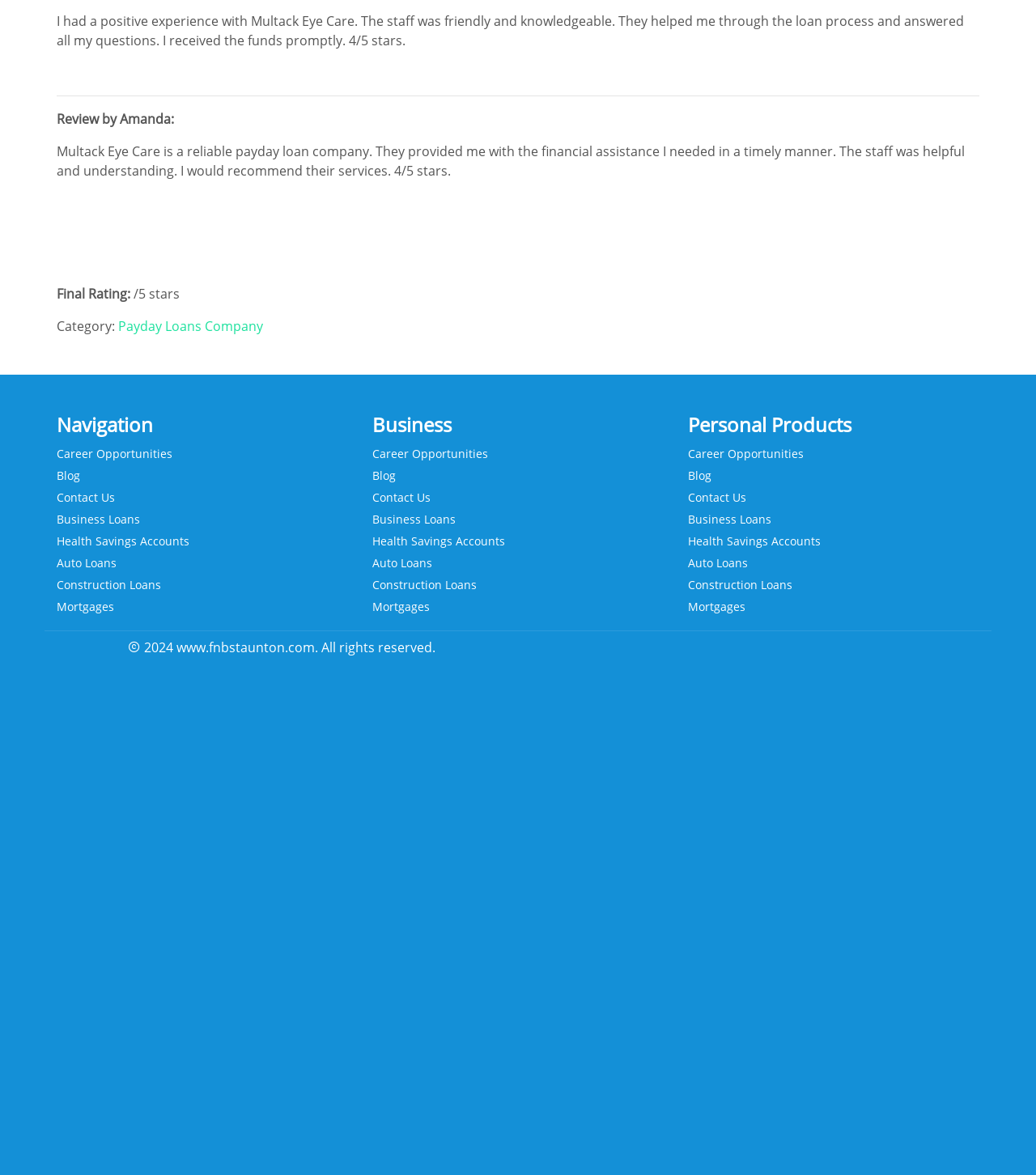Kindly provide the bounding box coordinates of the section you need to click on to fulfill the given instruction: "Follow the company on YouTube".

[0.705, 0.586, 0.945, 0.601]